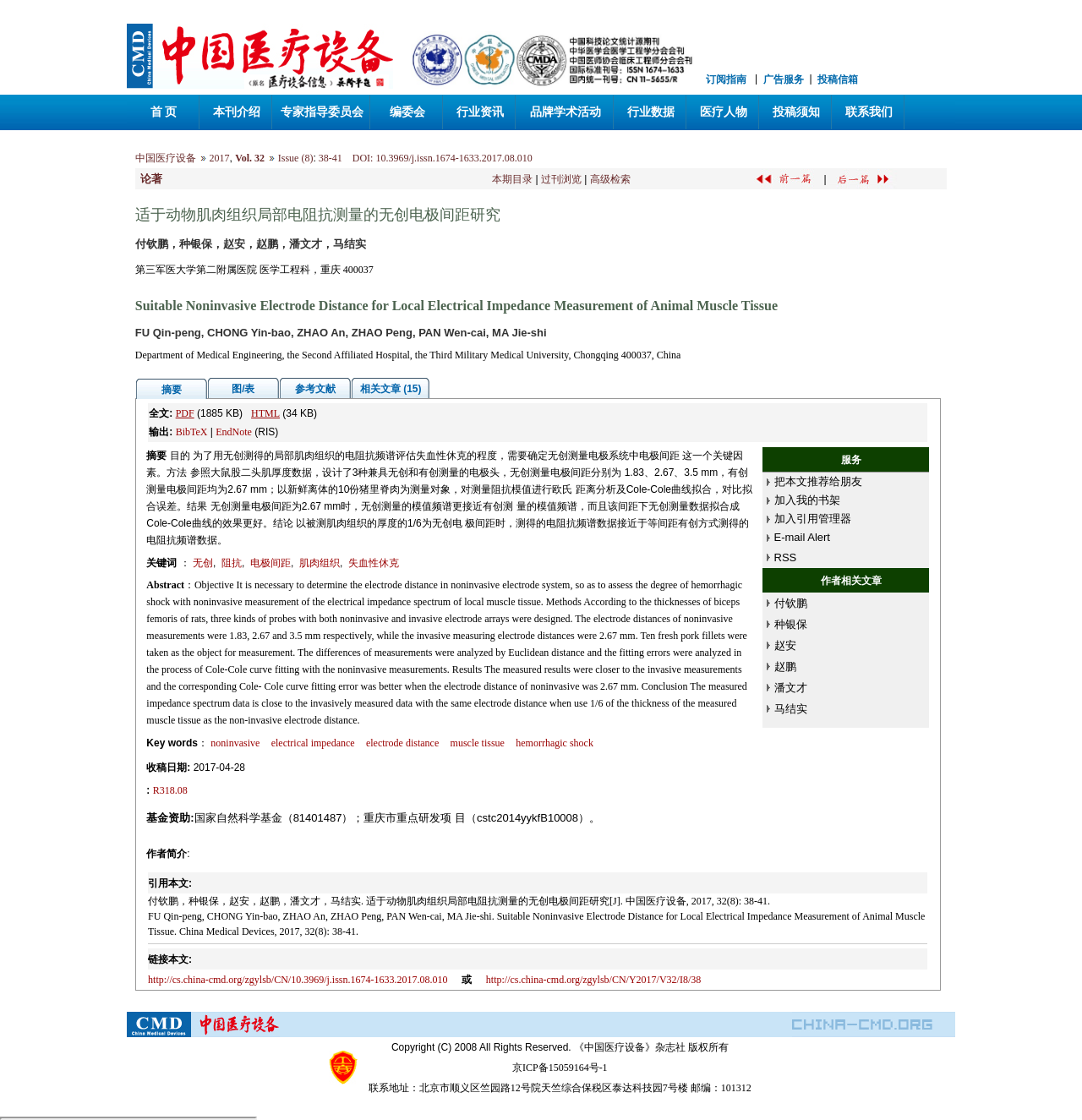Extract the bounding box of the UI element described as: "hemorrhagic shock".

[0.477, 0.658, 0.548, 0.668]